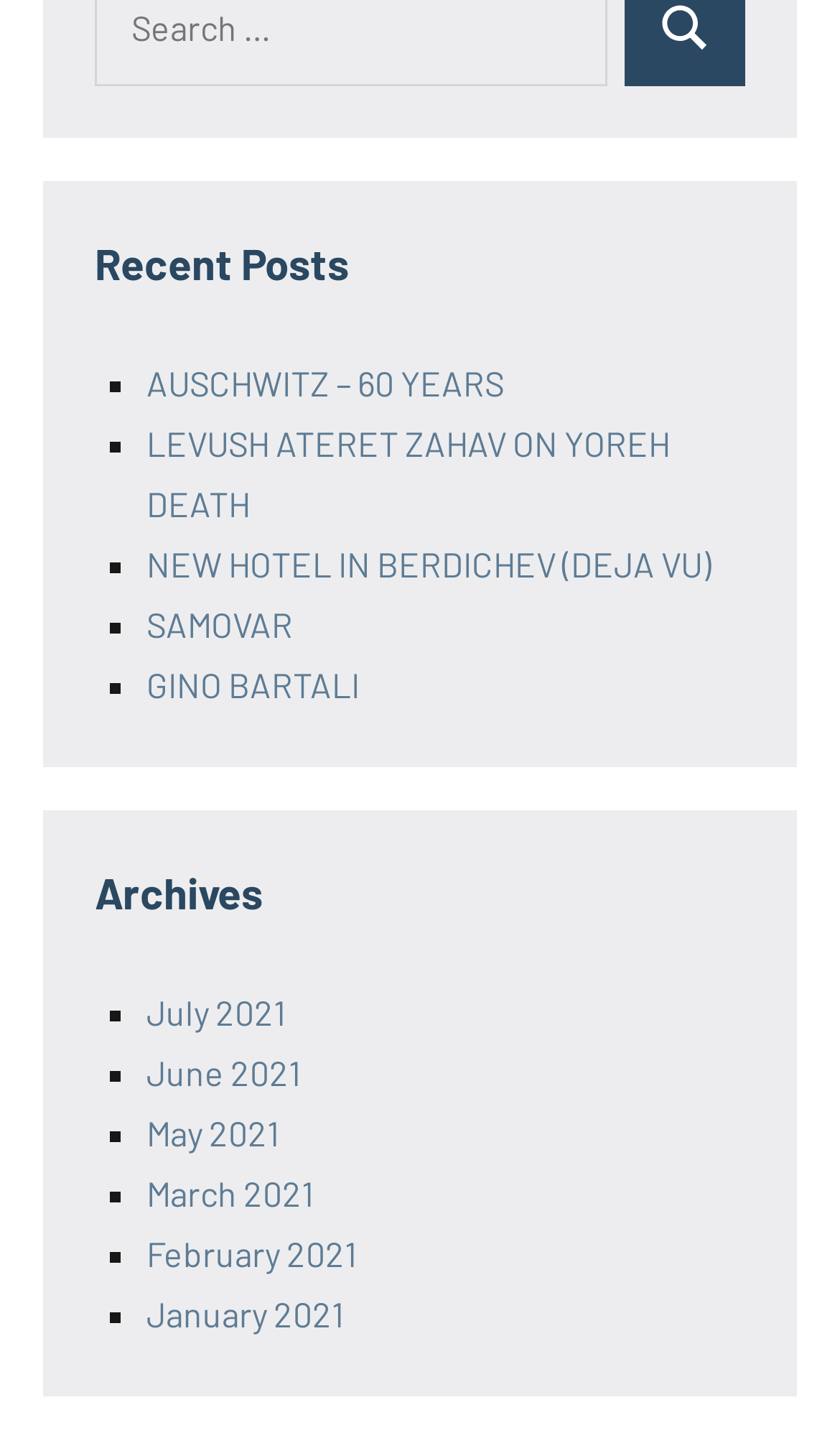Identify the bounding box coordinates of the section to be clicked to complete the task described by the following instruction: "read article 'SAMOVAR'". The coordinates should be four float numbers between 0 and 1, formatted as [left, top, right, bottom].

[0.174, 0.421, 0.349, 0.45]